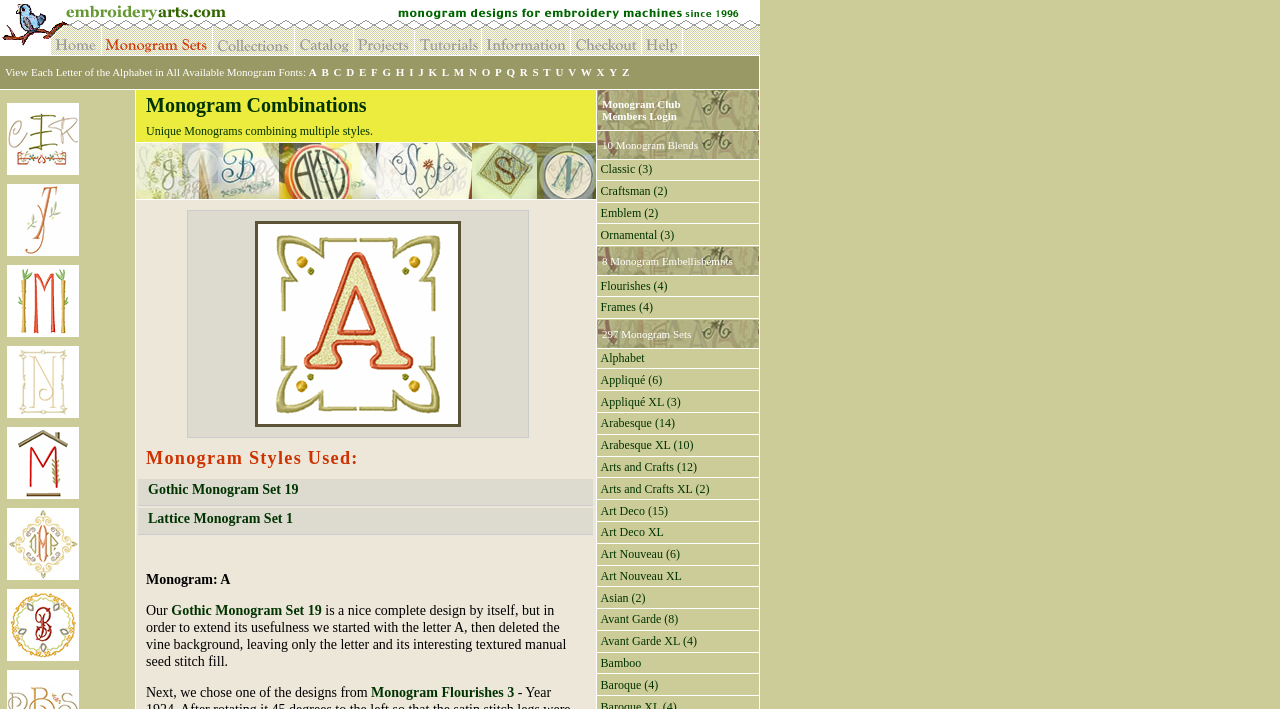Provide the bounding box coordinates of the area you need to click to execute the following instruction: "Check out the Collections".

[0.166, 0.061, 0.23, 0.082]